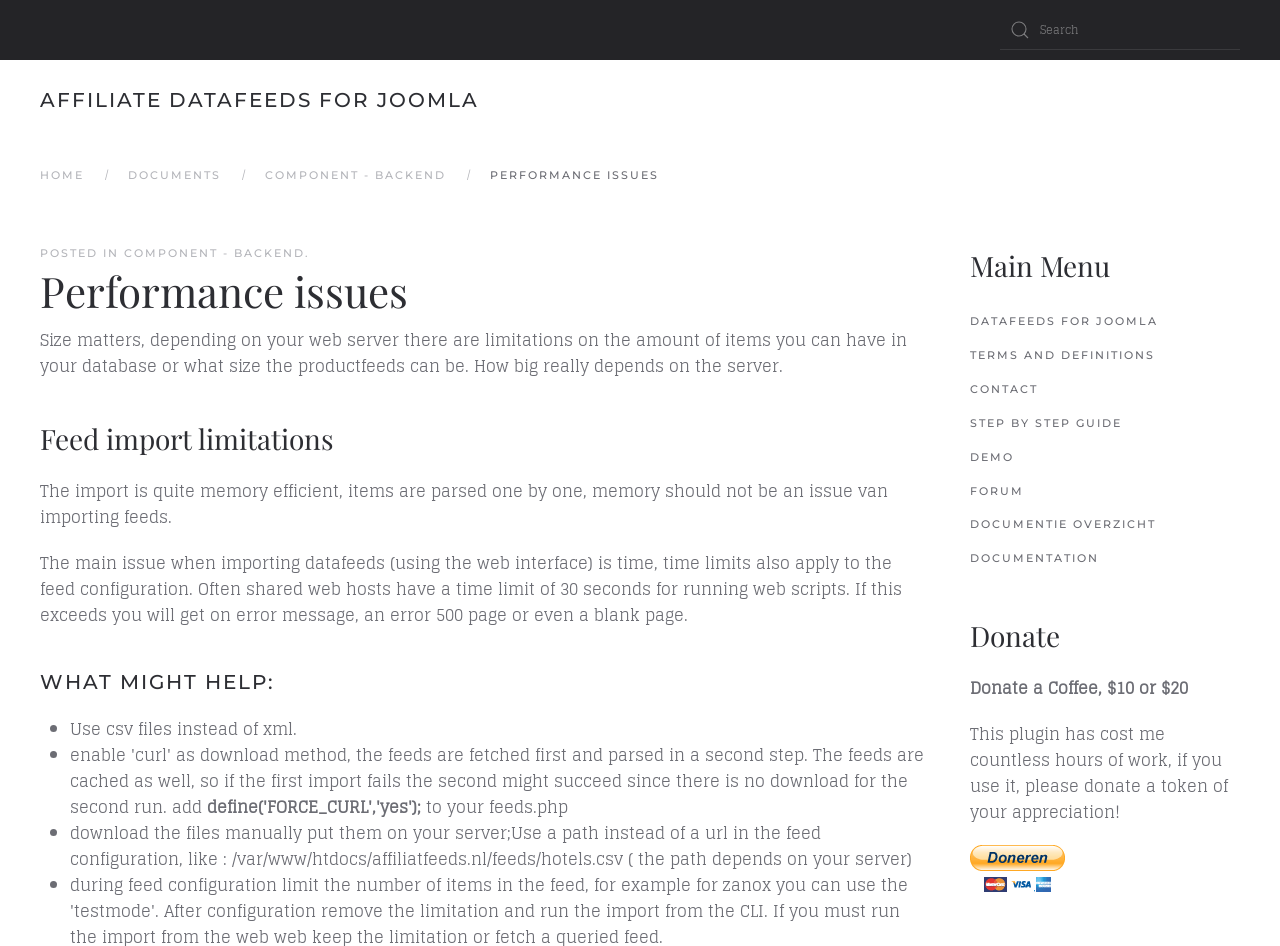Determine the bounding box coordinates for the HTML element described here: "March 2022".

None